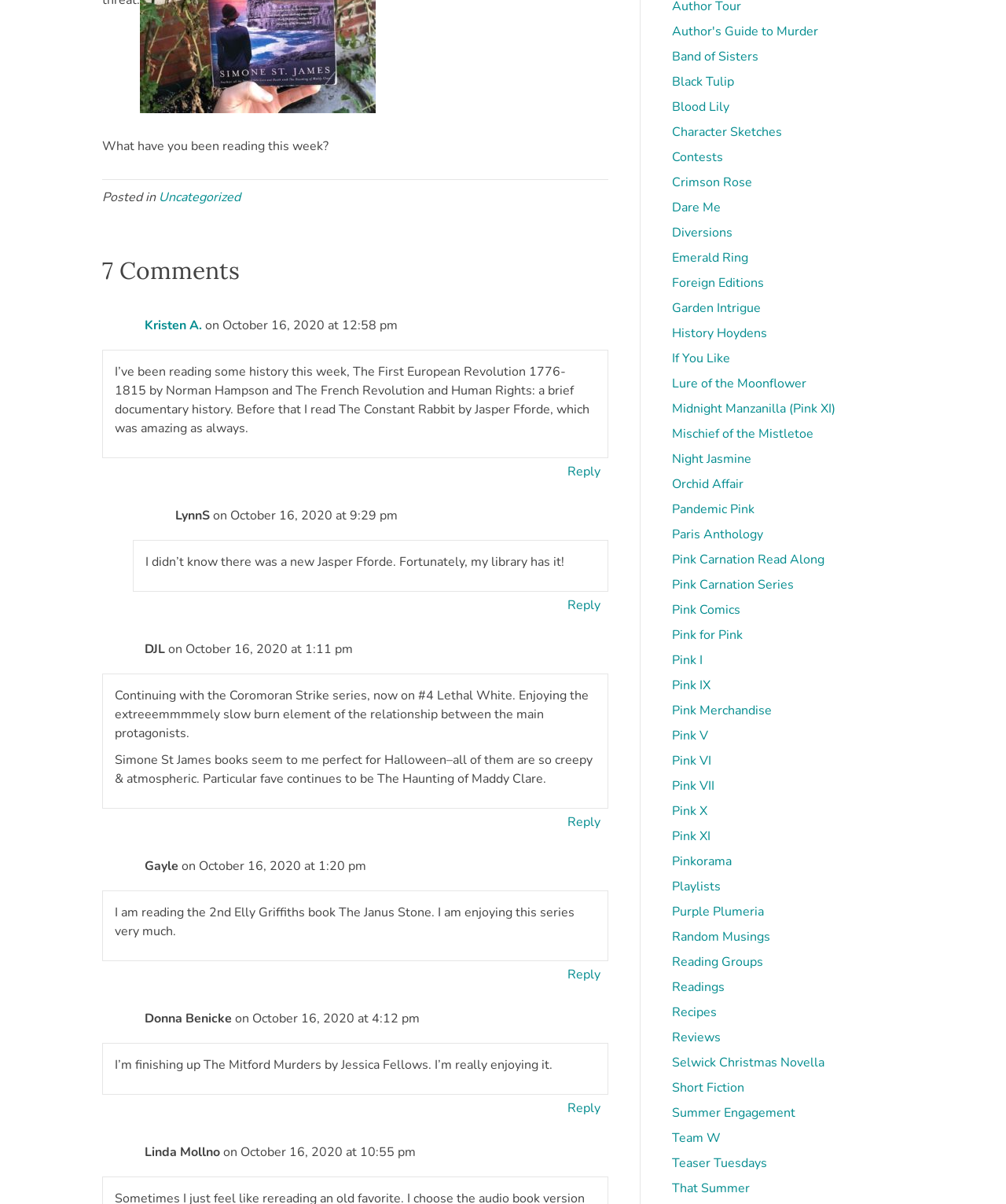From the webpage screenshot, predict the bounding box coordinates (top-left x, top-left y, bottom-right x, bottom-right y) for the UI element described here: Reply

[0.56, 0.381, 0.601, 0.402]